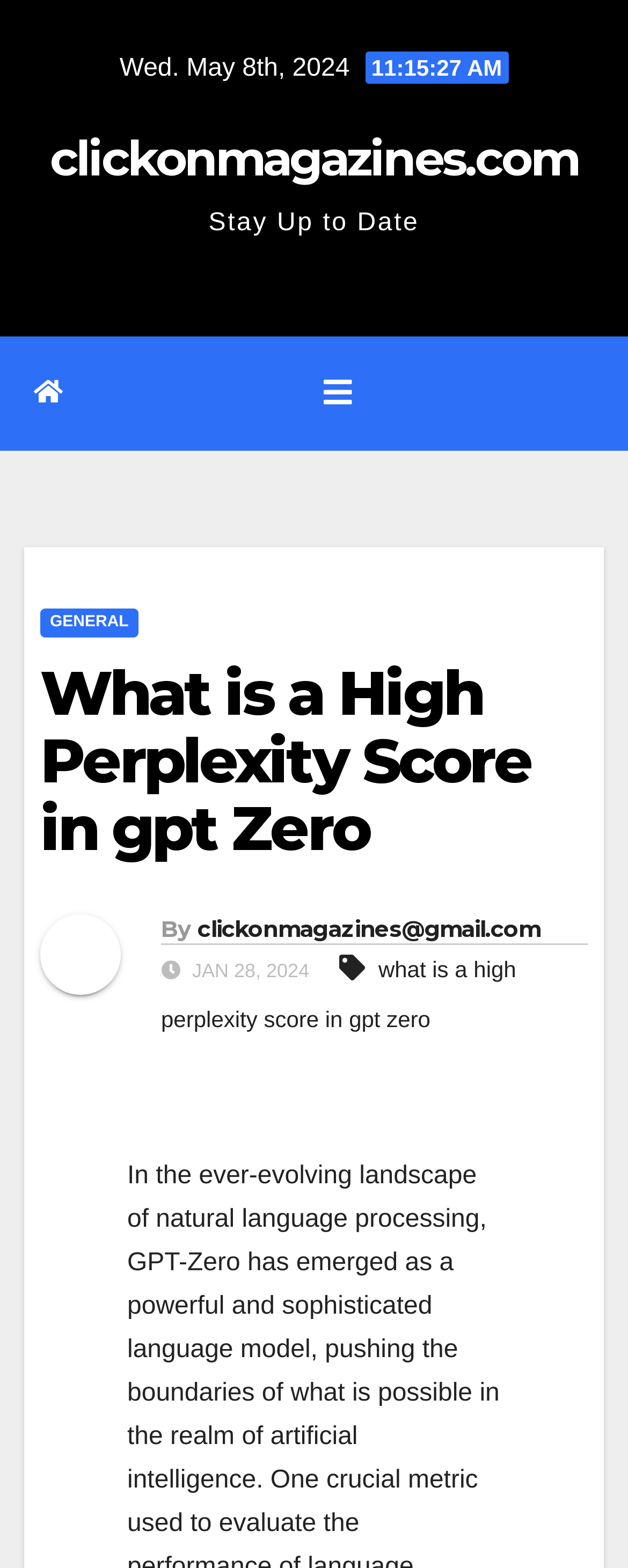What is the date of the latest article?
Please provide a comprehensive and detailed answer to the question.

I found the date of the latest article by looking at the top of the webpage, where it says 'Wed. May 8th, 2024' in a static text element.